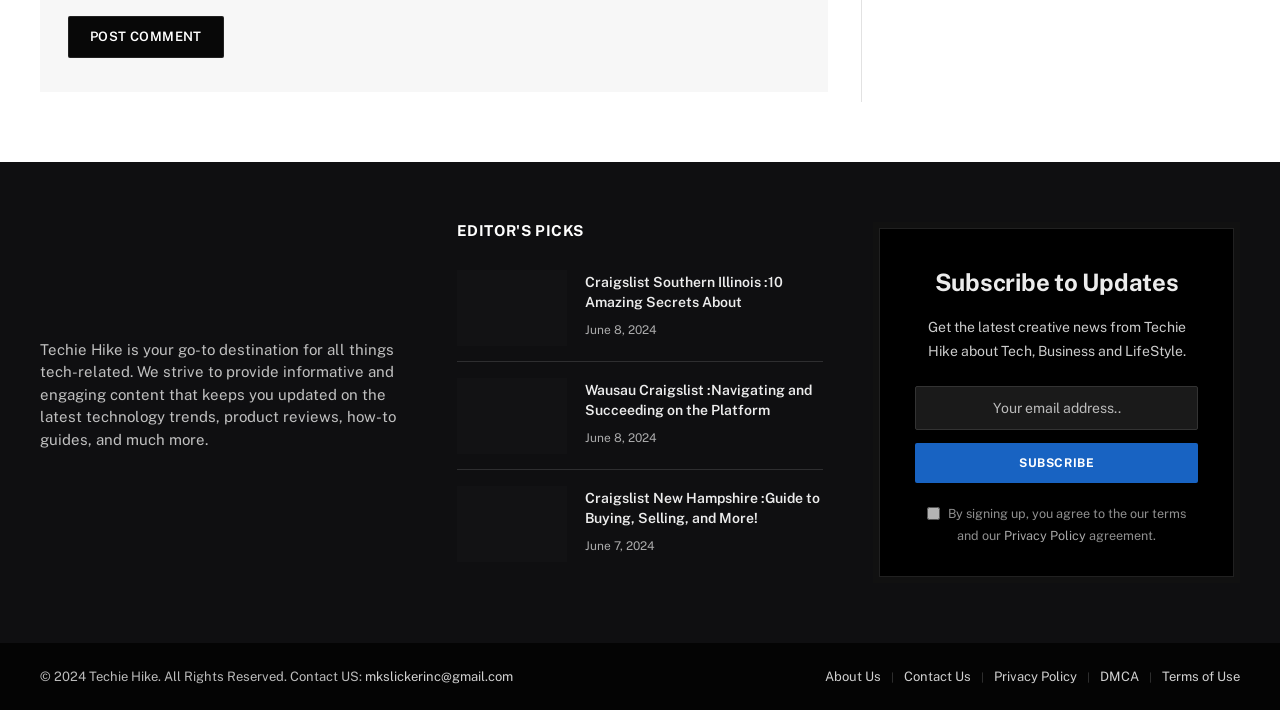What is the copyright year of Techie Hike?
Based on the screenshot, provide your answer in one word or phrase.

2024